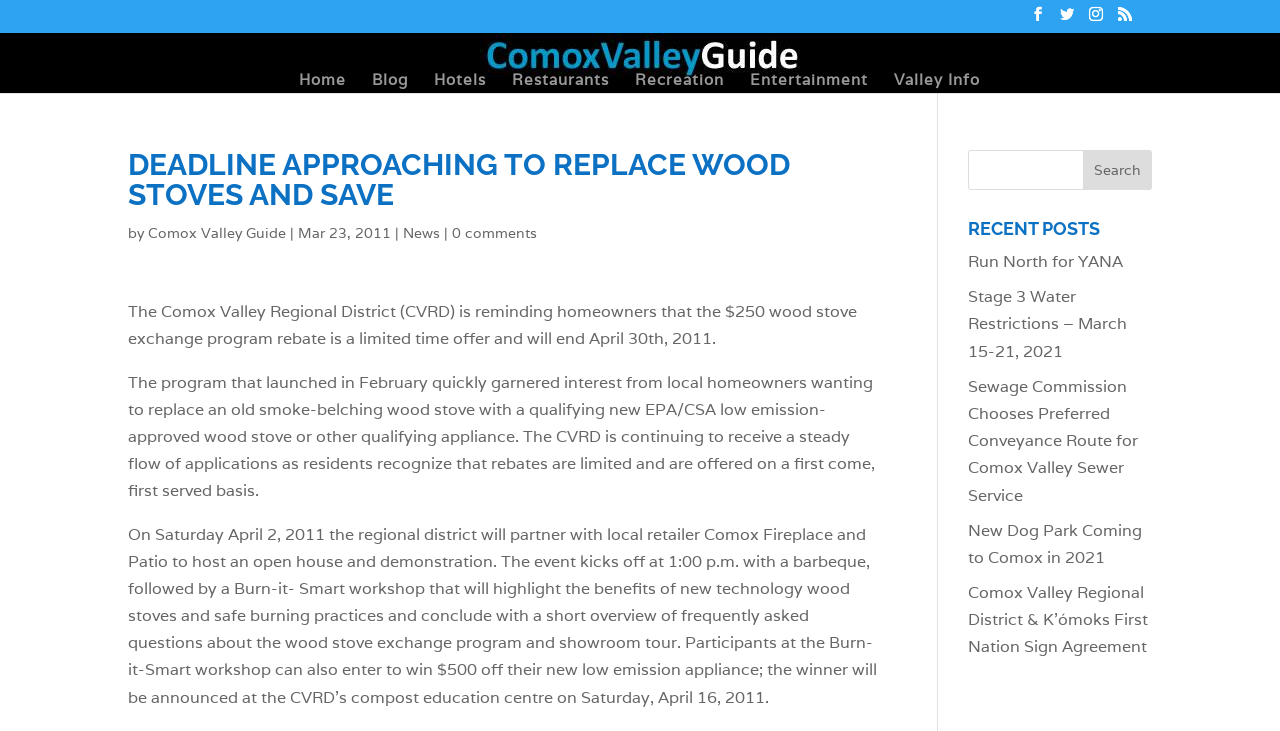Determine the bounding box coordinates of the UI element that matches the following description: "alt="Comox Valley Guide"". The coordinates should be four float numbers between 0 and 1 in the format [left, top, right, bottom].

[0.441, 0.052, 0.561, 0.081]